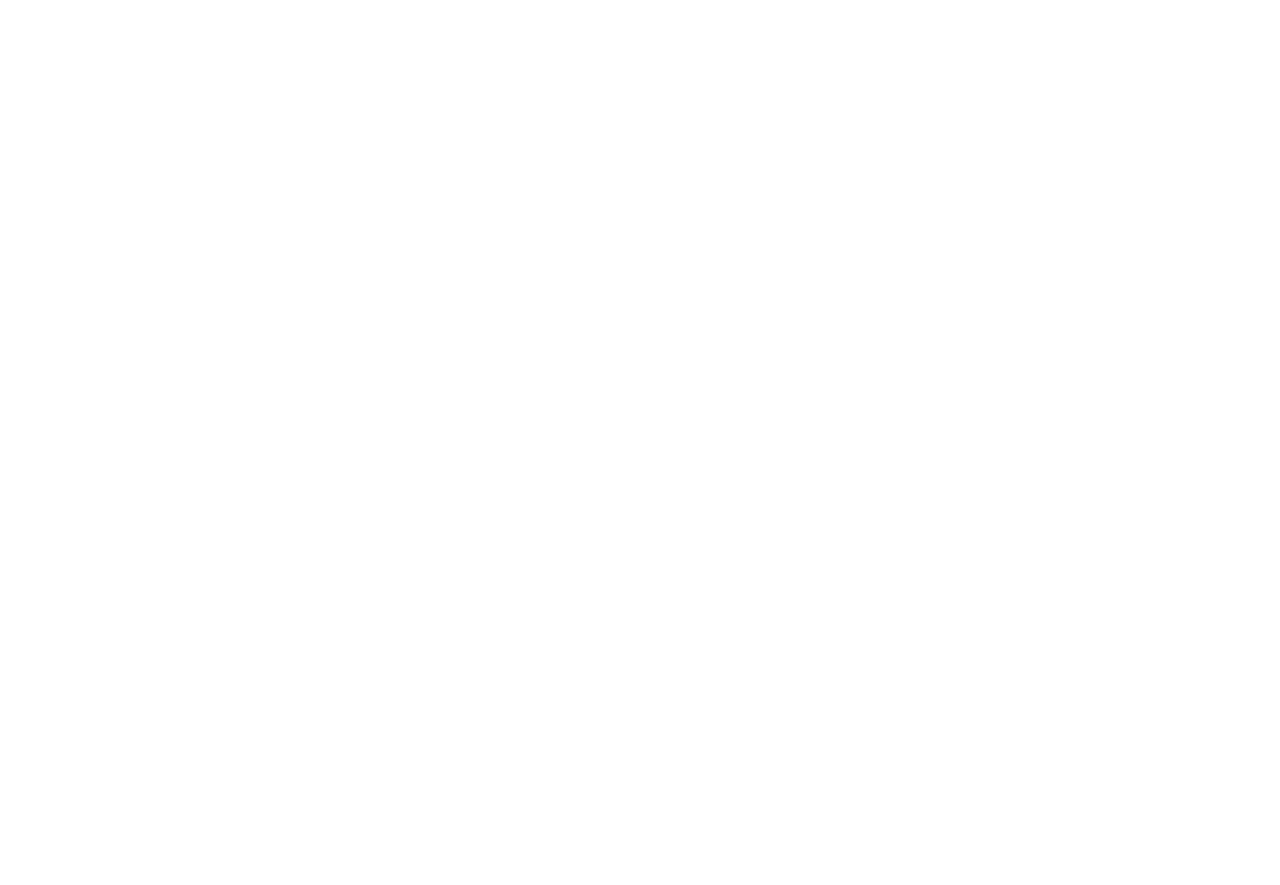Predict the bounding box of the UI element based on the description: "0040 21 413 90 40". The coordinates should be four float numbers between 0 and 1, formatted as [left, top, right, bottom].

[0.058, 0.605, 0.138, 0.622]